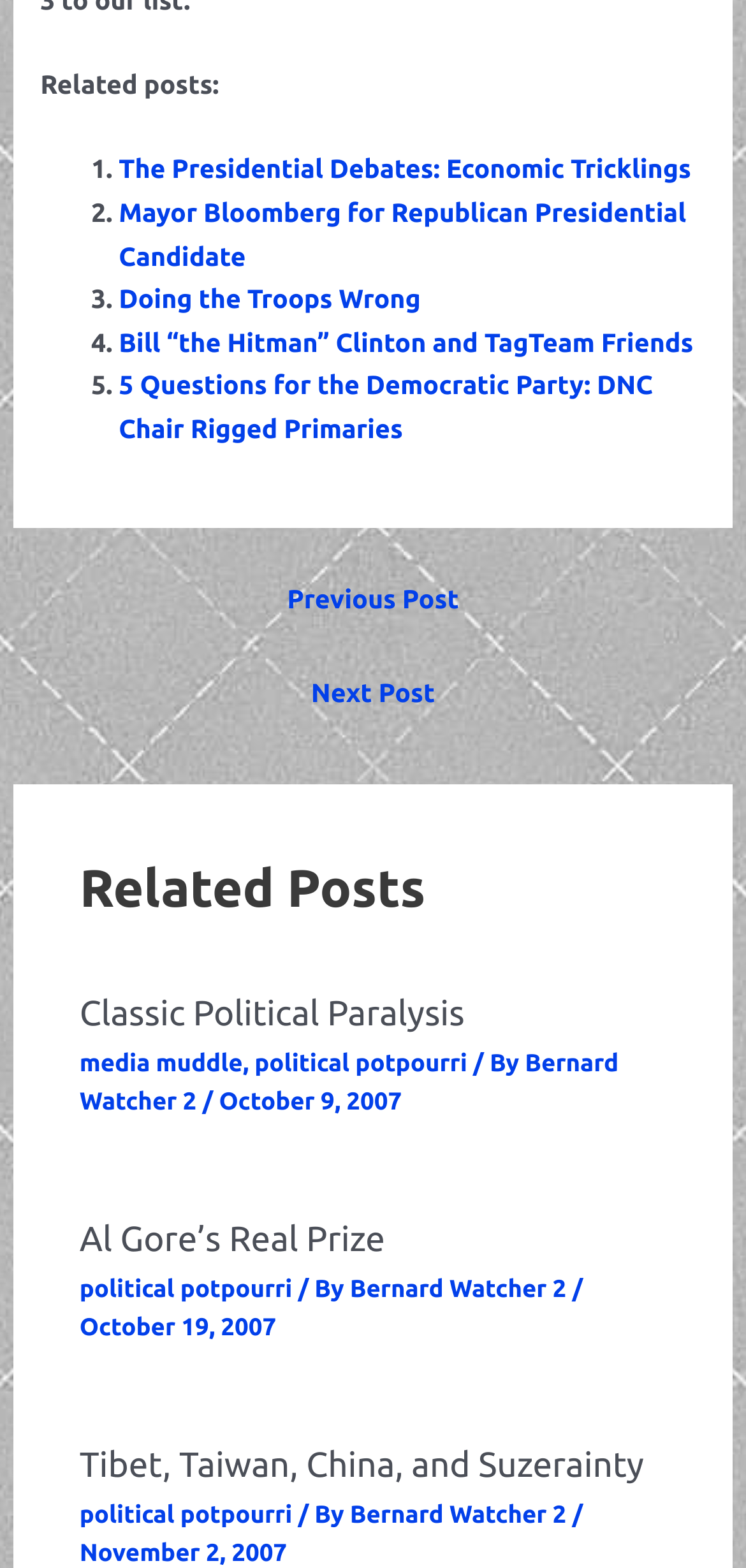Locate the bounding box of the user interface element based on this description: "Doing the Troops Wrong".

[0.159, 0.181, 0.564, 0.2]